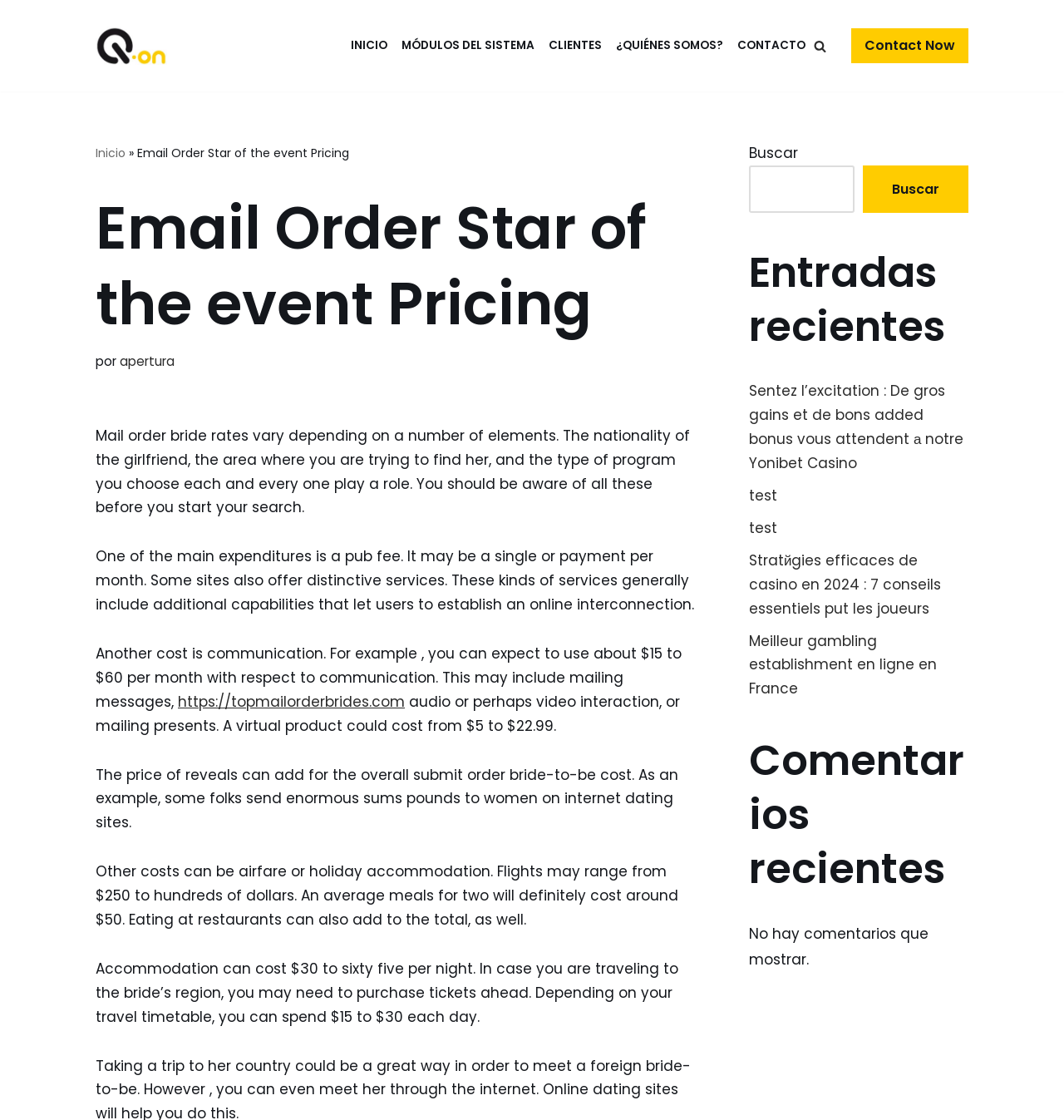Locate the bounding box coordinates of the area to click to fulfill this instruction: "Contact now". The bounding box should be presented as four float numbers between 0 and 1, in the order [left, top, right, bottom].

[0.8, 0.025, 0.91, 0.056]